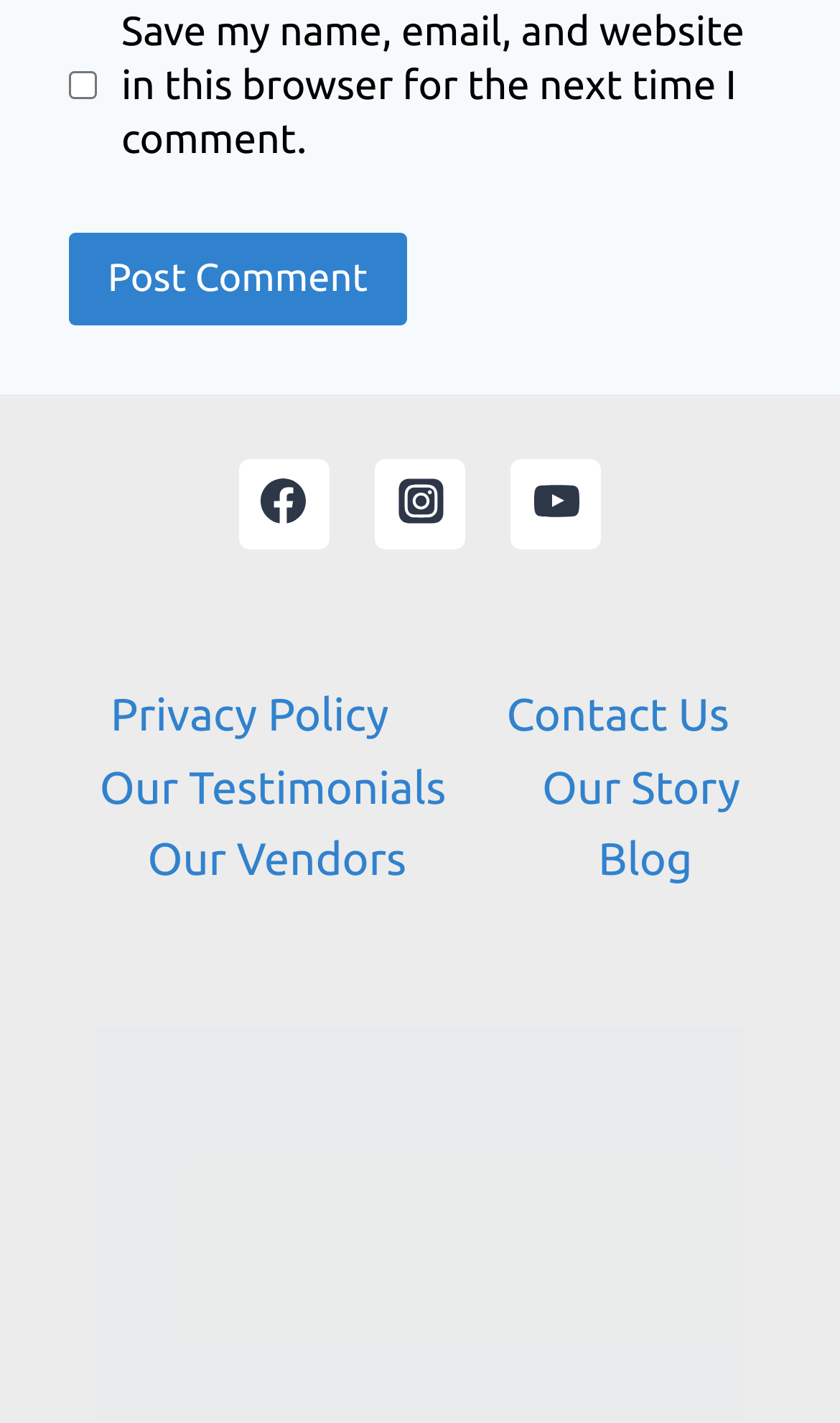Please specify the bounding box coordinates of the area that should be clicked to accomplish the following instruction: "Check the save name option". The coordinates should consist of four float numbers between 0 and 1, i.e., [left, top, right, bottom].

[0.082, 0.05, 0.115, 0.069]